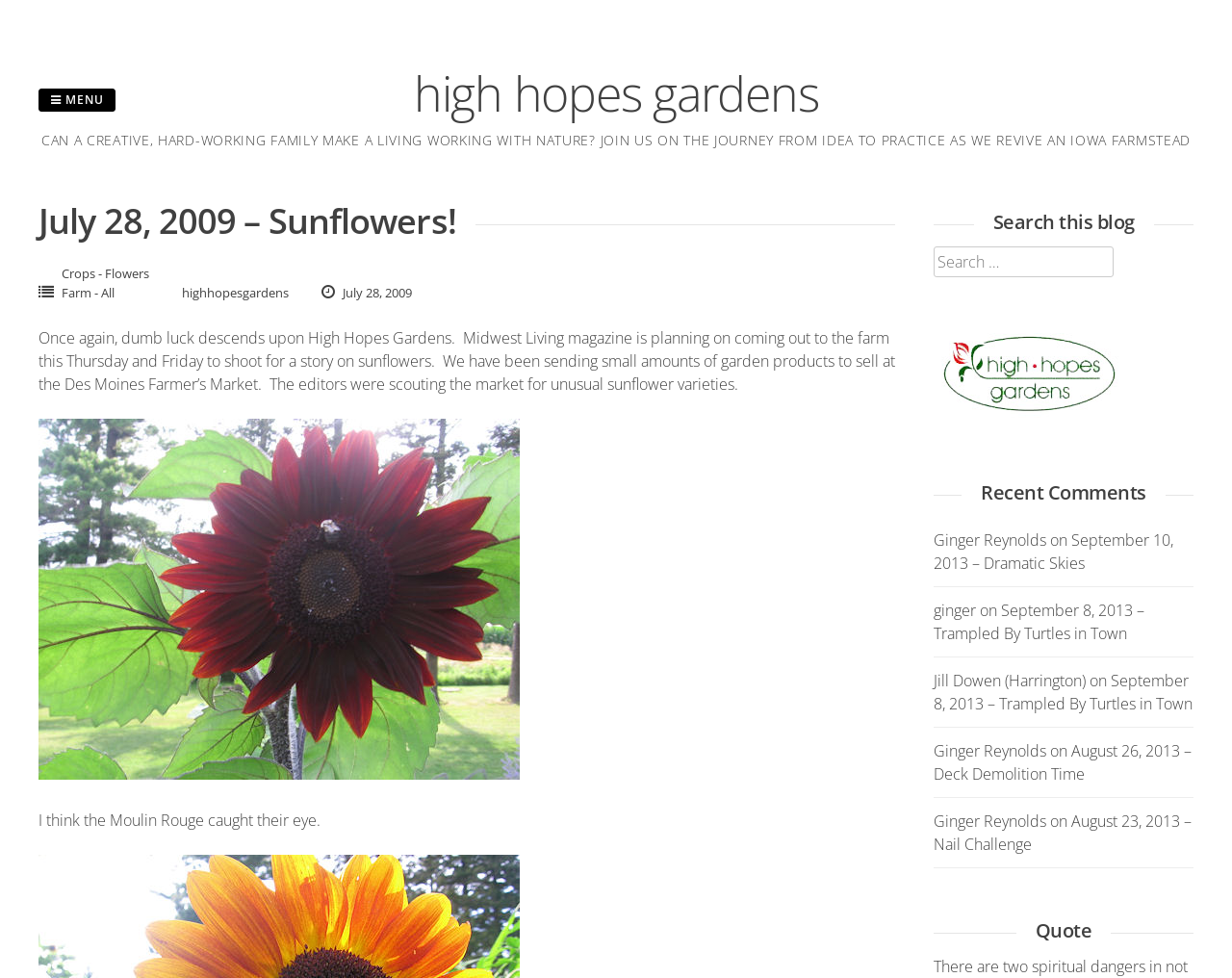Determine the bounding box coordinates of the region to click in order to accomplish the following instruction: "Search for something". Provide the coordinates as four float numbers between 0 and 1, specifically [left, top, right, bottom].

[0.758, 0.252, 0.904, 0.283]